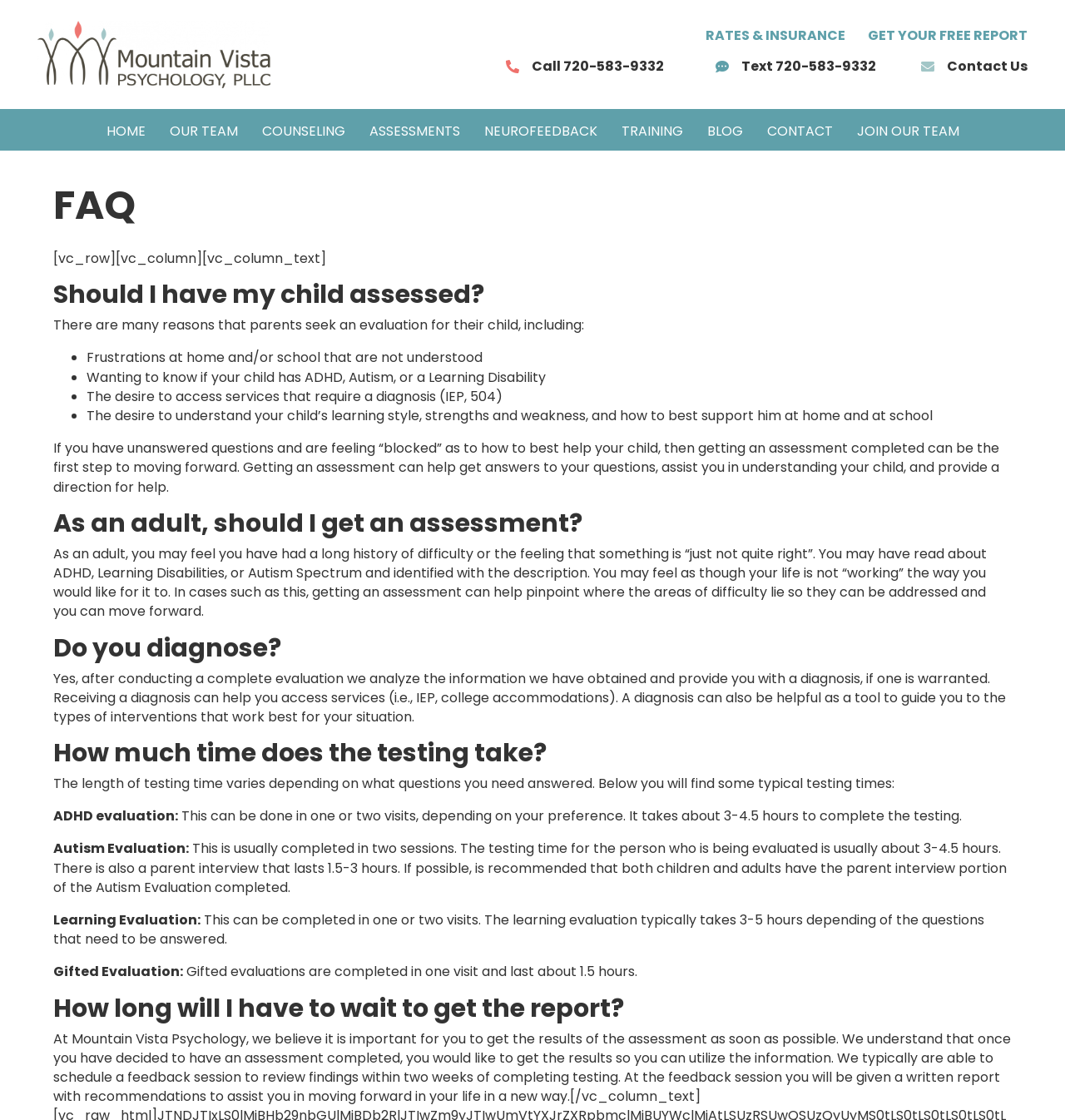What is the main topic of this webpage?
Answer the question with just one word or phrase using the image.

Child assessment